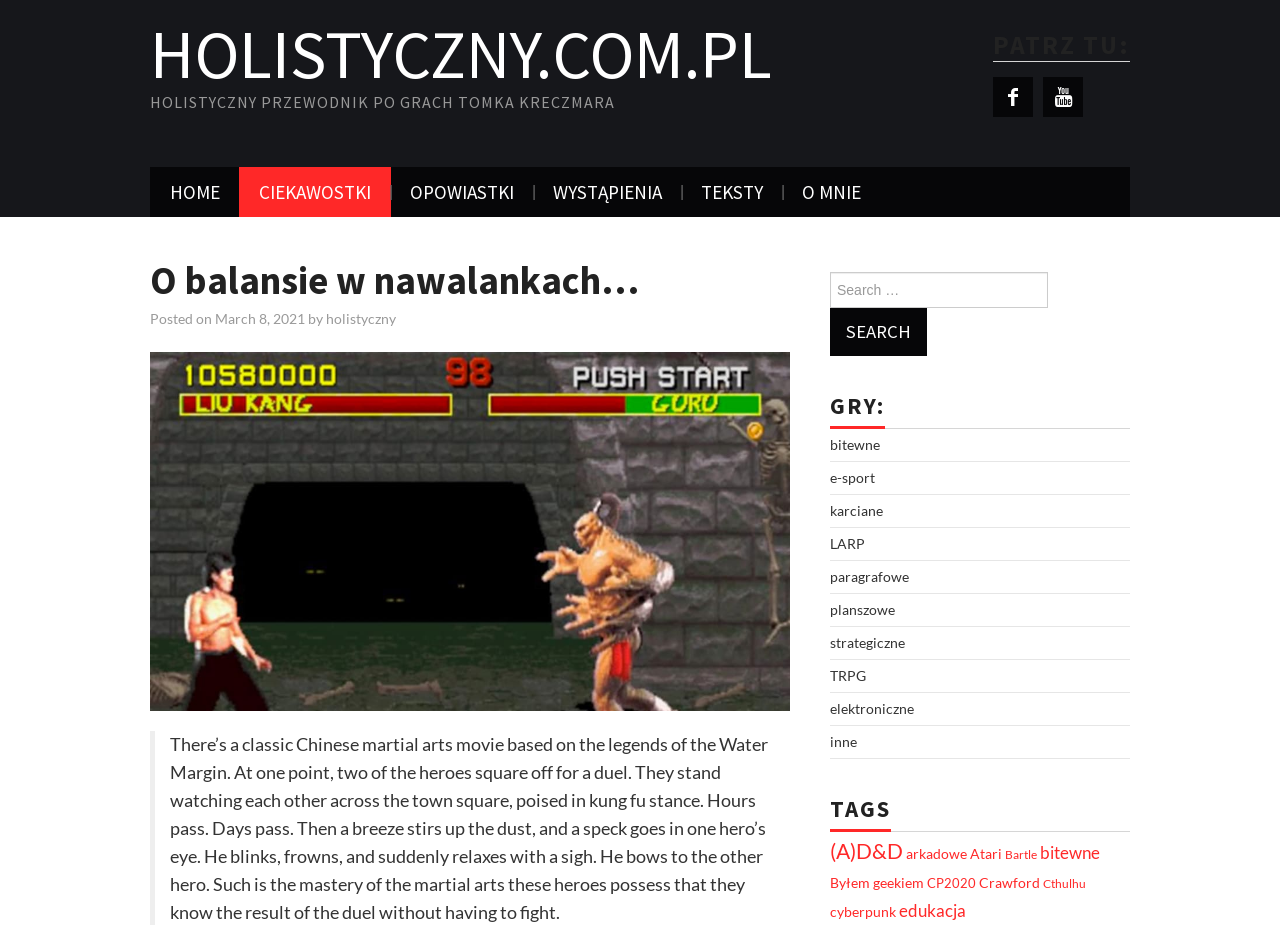Please find the bounding box coordinates of the element's region to be clicked to carry out this instruction: "Click on the 'HOME' link".

[0.117, 0.18, 0.188, 0.234]